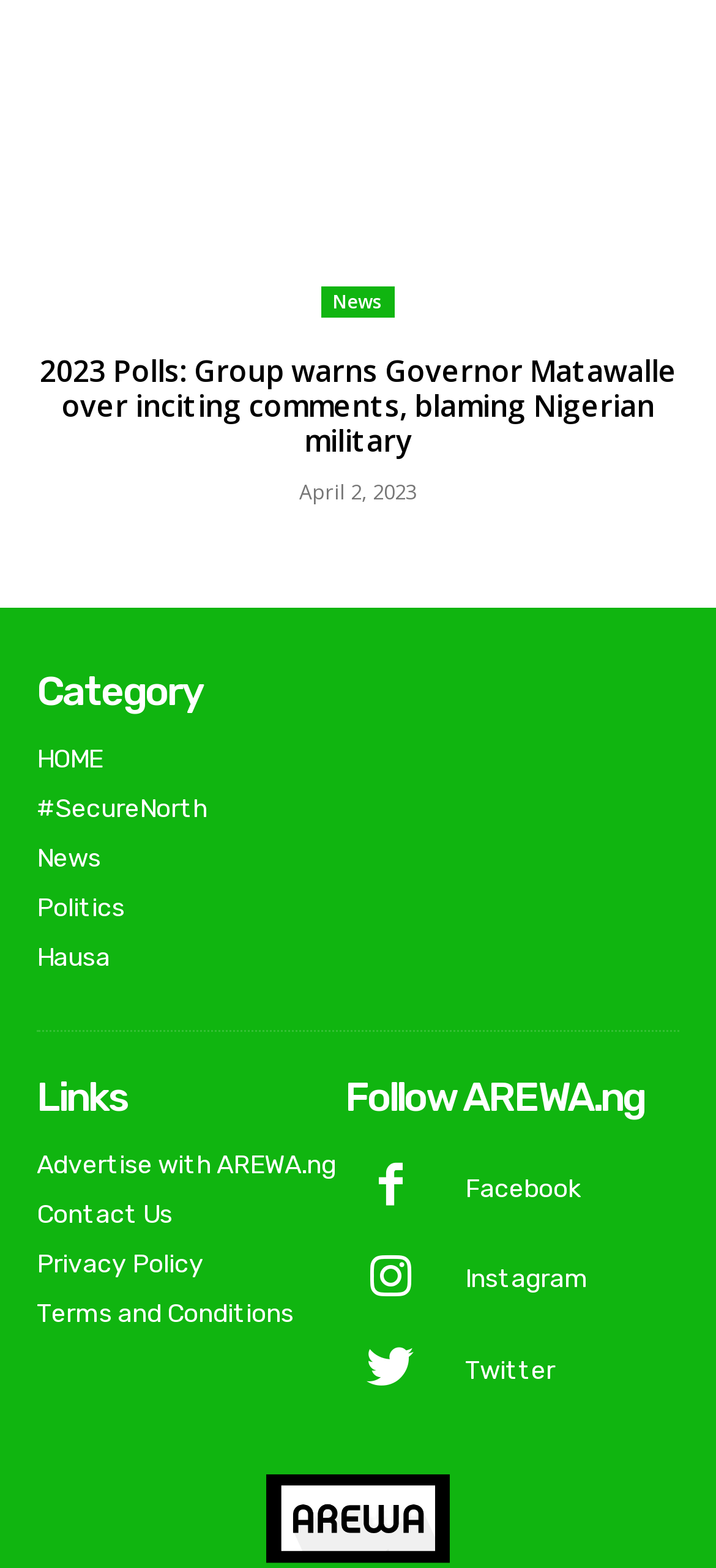Pinpoint the bounding box coordinates of the clickable area necessary to execute the following instruction: "Read news about 2023 polls". The coordinates should be given as four float numbers between 0 and 1, namely [left, top, right, bottom].

[0.055, 0.223, 0.945, 0.294]